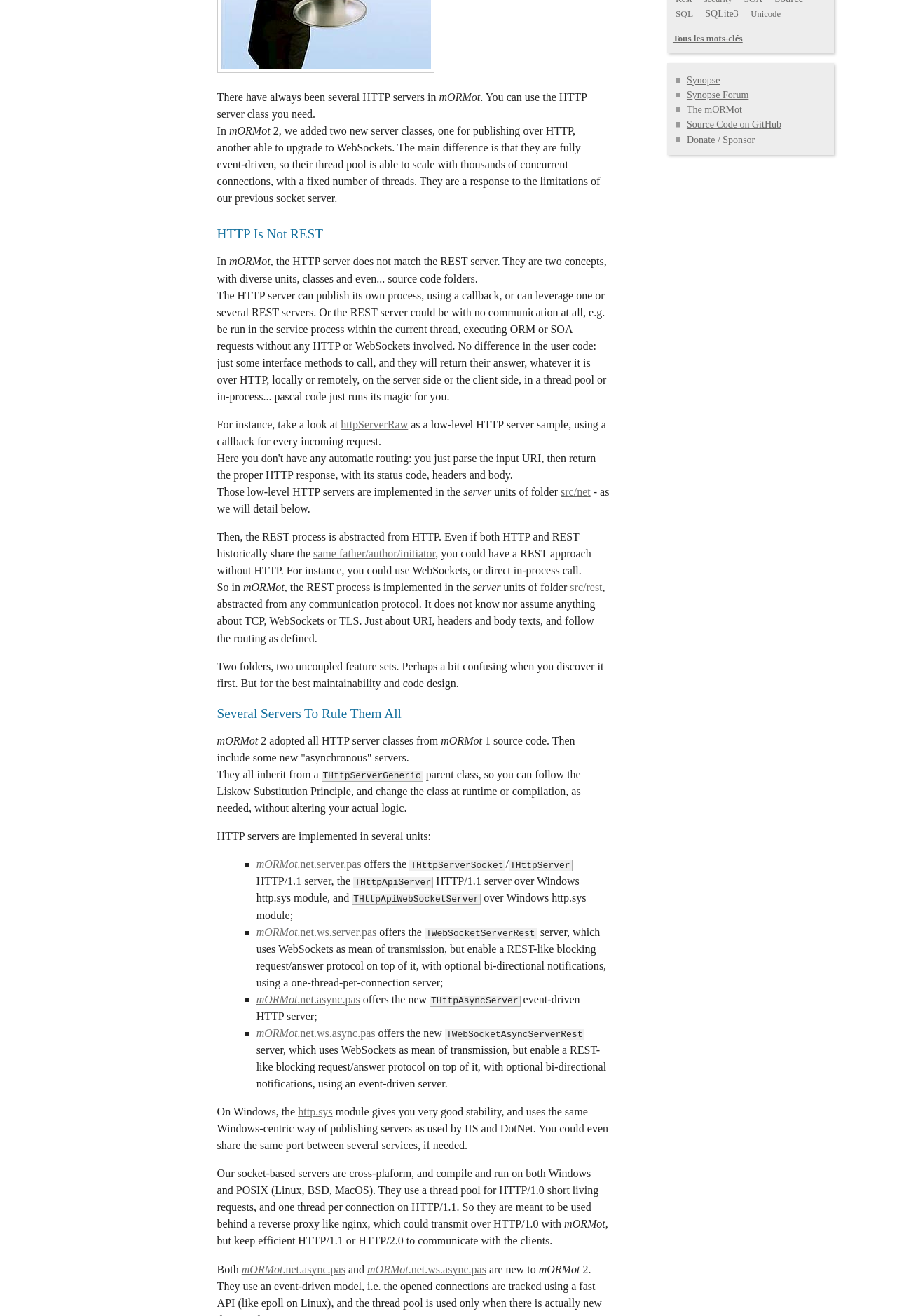Extract the bounding box coordinates for the HTML element that matches this description: "Source Code on GitHub". The coordinates should be four float numbers between 0 and 1, i.e., [left, top, right, bottom].

[0.766, 0.091, 0.871, 0.099]